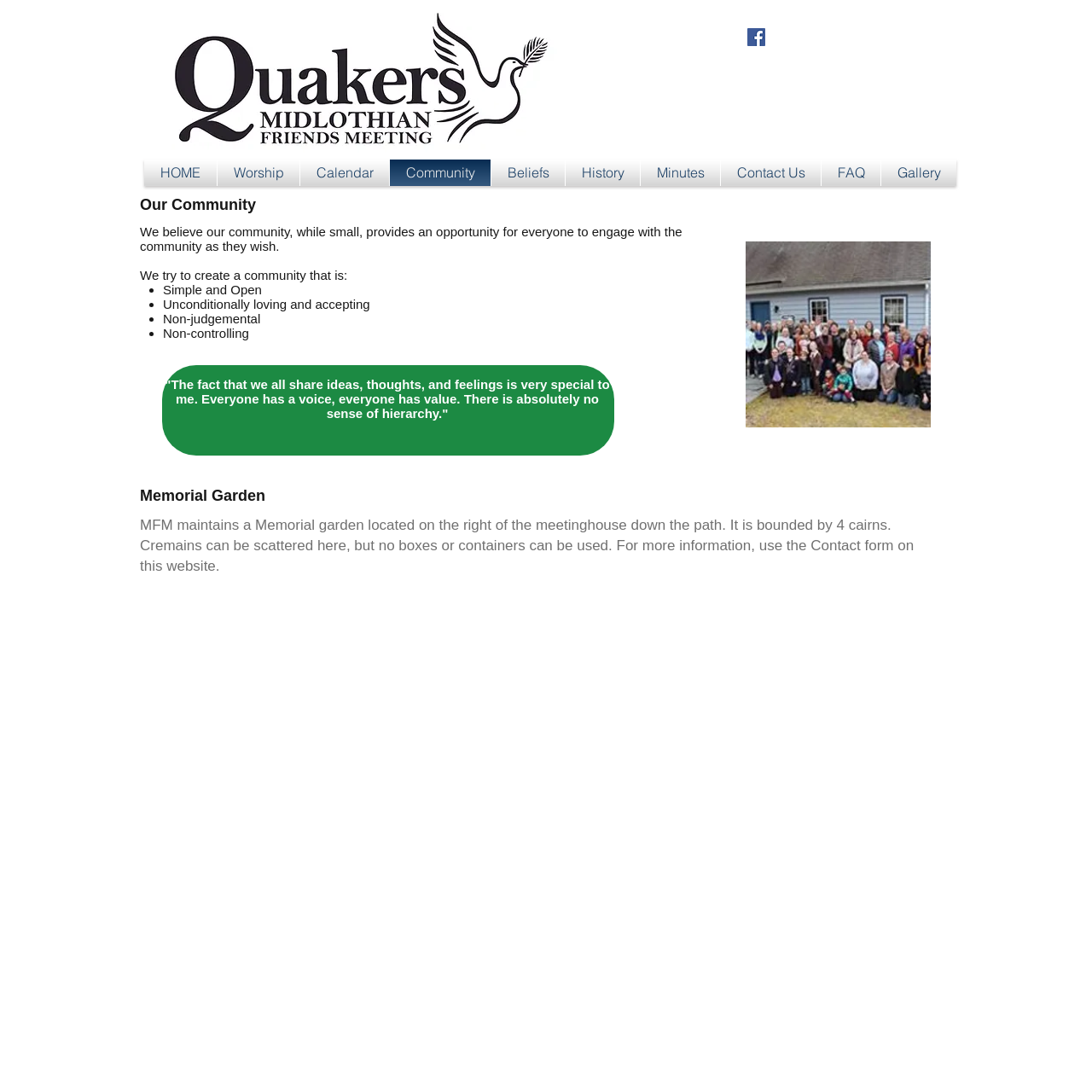Find the bounding box coordinates of the clickable region needed to perform the following instruction: "Click HOME". The coordinates should be provided as four float numbers between 0 and 1, i.e., [left, top, right, bottom].

None